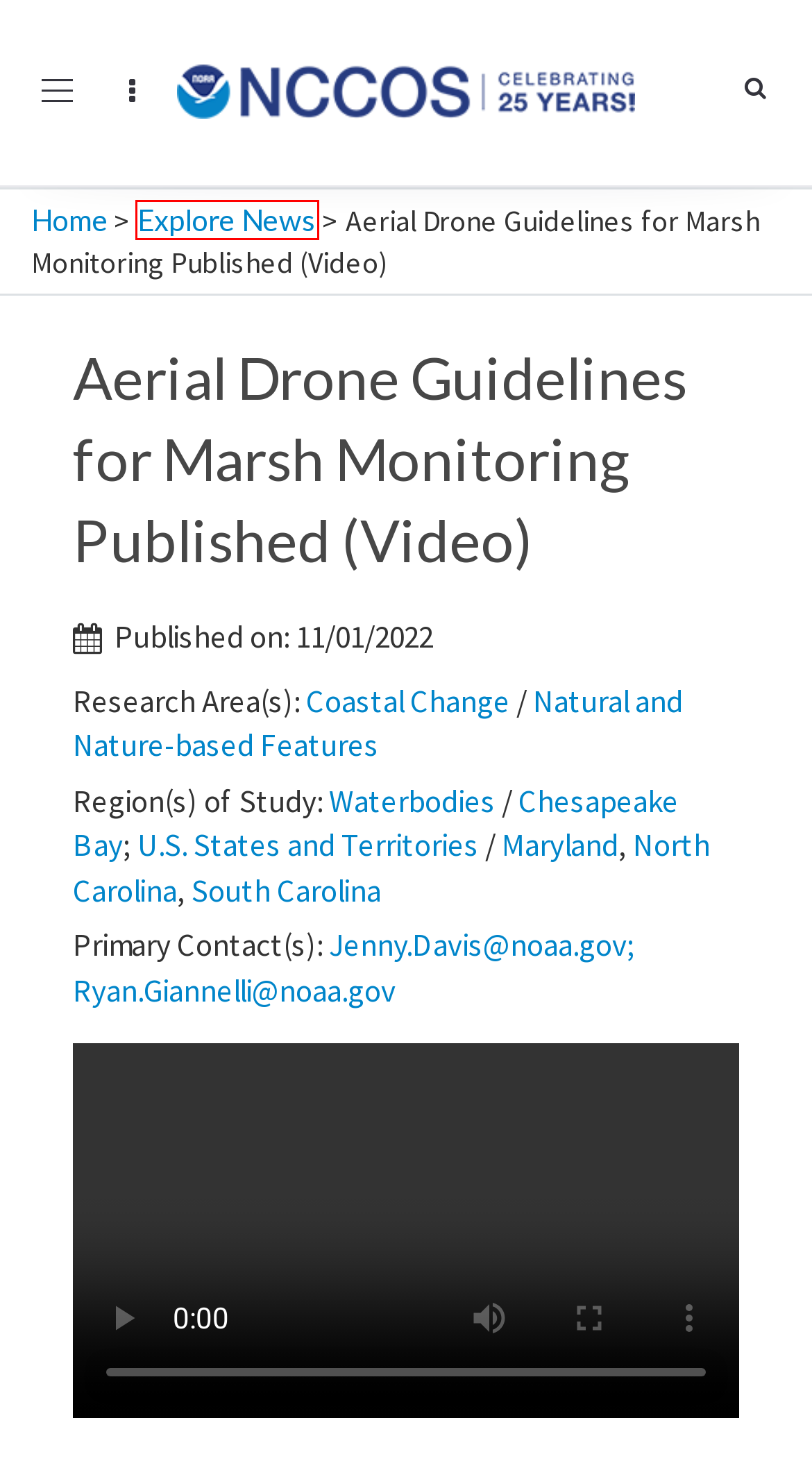After examining the screenshot of a webpage with a red bounding box, choose the most accurate webpage description that corresponds to the new page after clicking the element inside the red box. Here are the candidates:
A. NCCOS Expertise Contributes to U.S. National Climate Assessment - NCCOS Coastal Science Website
B. Website Disclaimer - NCCOS Coastal Science Website
C. NCCOS Multimedia - NCCOS Coastal Science Website
D. Government regulators consider negative impacts of shoreline armoring
E. News Explorer - NCCOS Coastal Science Website
F. Accessibility - NCCOS Coastal Science Website
G. Privacy Policy - NCCOS Coastal Science Website
H. Harmful Algal Bloom Action Plan Developed for Long Island - NCCOS Coastal Science Website

E